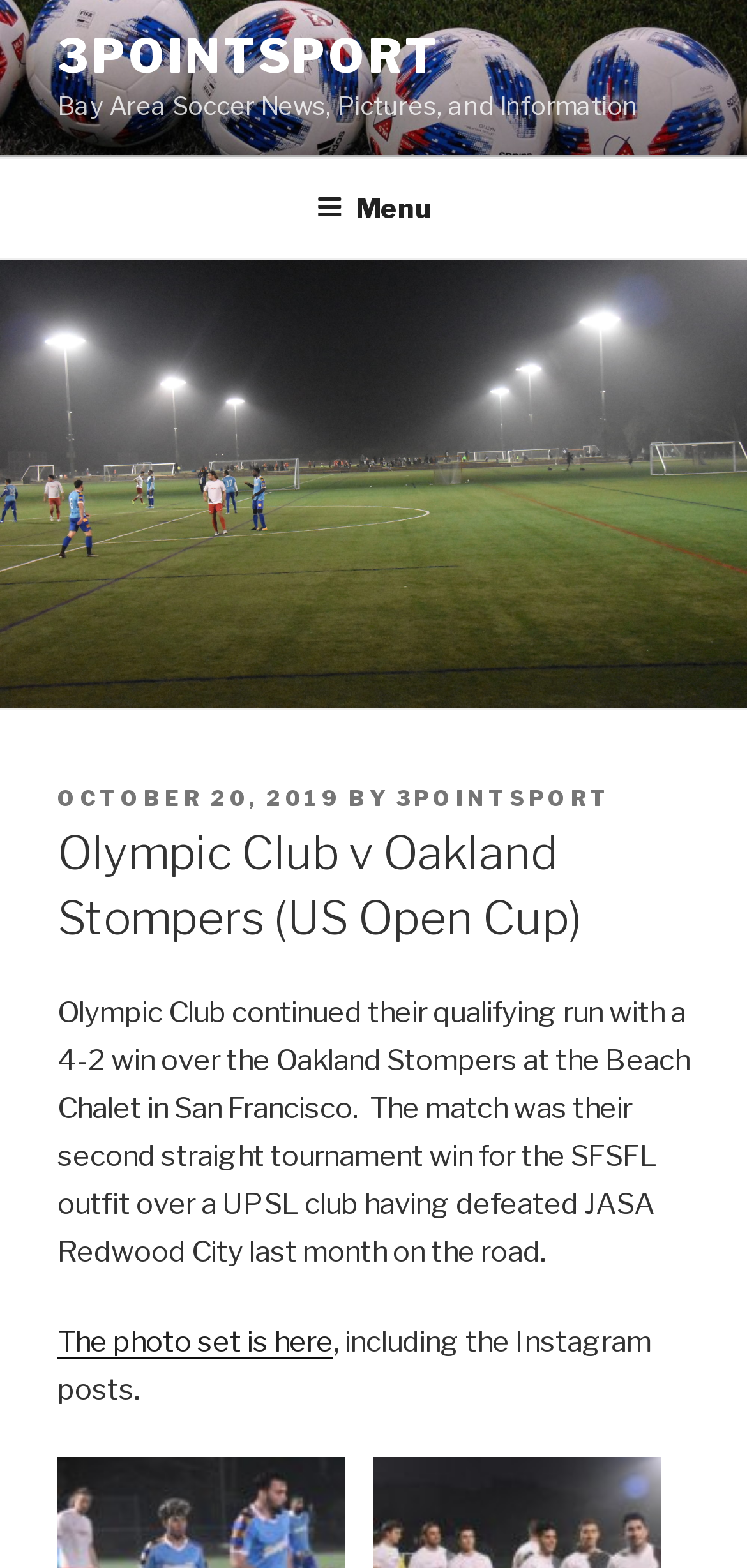Elaborate on the information and visuals displayed on the webpage.

The webpage is about a sports news article, specifically a match report between Olympic Club and Oakland Stompers in the US Open Cup. At the top left of the page, there is a link to "3POINTSPORT" and a static text "Bay Area Soccer News, Pictures, and Information" next to it. Below this, there is a top menu navigation bar that spans the entire width of the page.

On the left side of the page, there is a menu button that, when expanded, reveals a header section. This section contains a posted date "OCTOBER 20, 2019" and a byline "BY 3POINTSPORT". Below this, there is a heading that reads "Olympic Club v Oakland Stompers (US Open Cup)".

The main content of the page is a paragraph of text that summarizes the match, stating that Olympic Club won 4-2 over Oakland Stompers at the Beach Chalet in San Francisco. This text is followed by a link to a photo set and a mention of Instagram posts.

There are a total of 3 links on the page, including the one to "3POINTSPORT" at the top, the posted date, and the link to the photo set. There are also several static text elements, including the byline, the heading, and the main content paragraph.